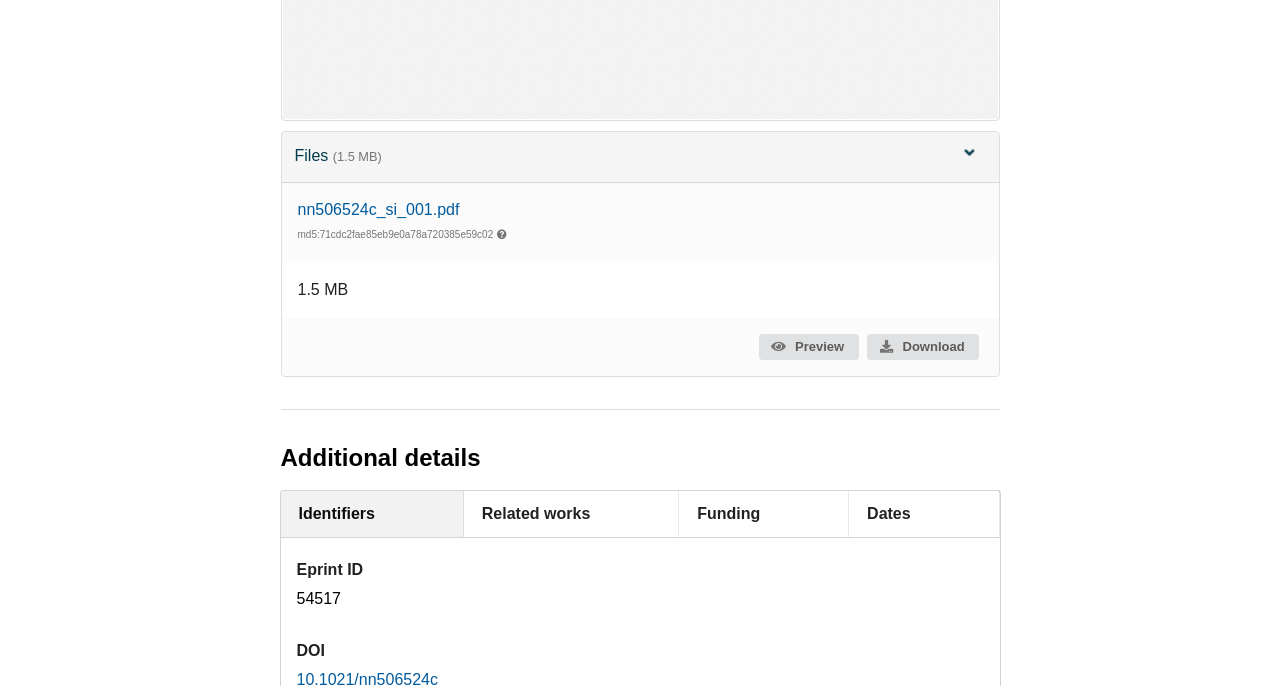From the webpage screenshot, predict the bounding box coordinates (top-left x, top-left y, bottom-right x, bottom-right y) for the UI element described here: Files (1.5 MB)

[0.22, 0.193, 0.78, 0.267]